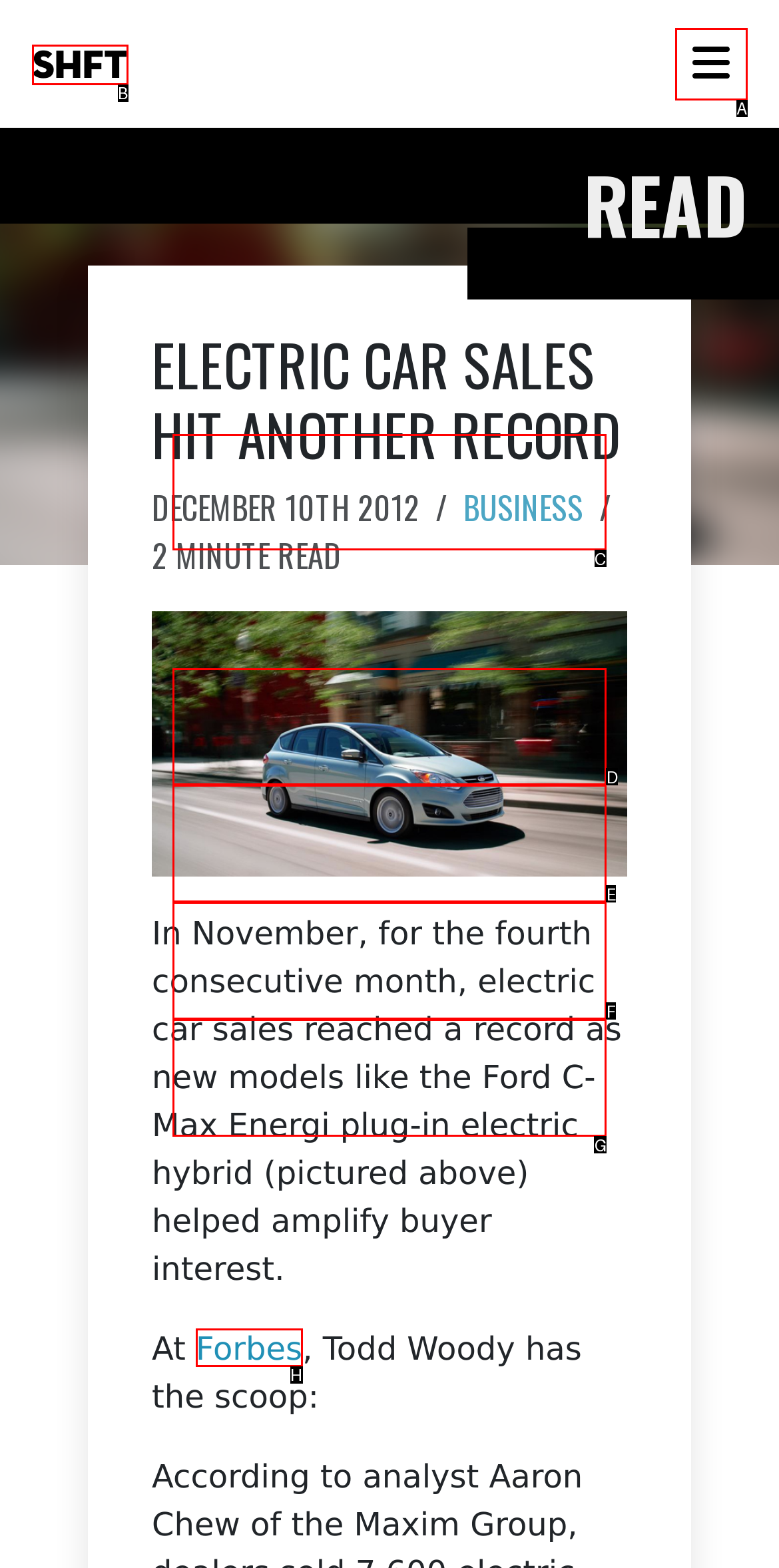Decide which UI element to click to accomplish the task: click WATCH
Respond with the corresponding option letter.

C